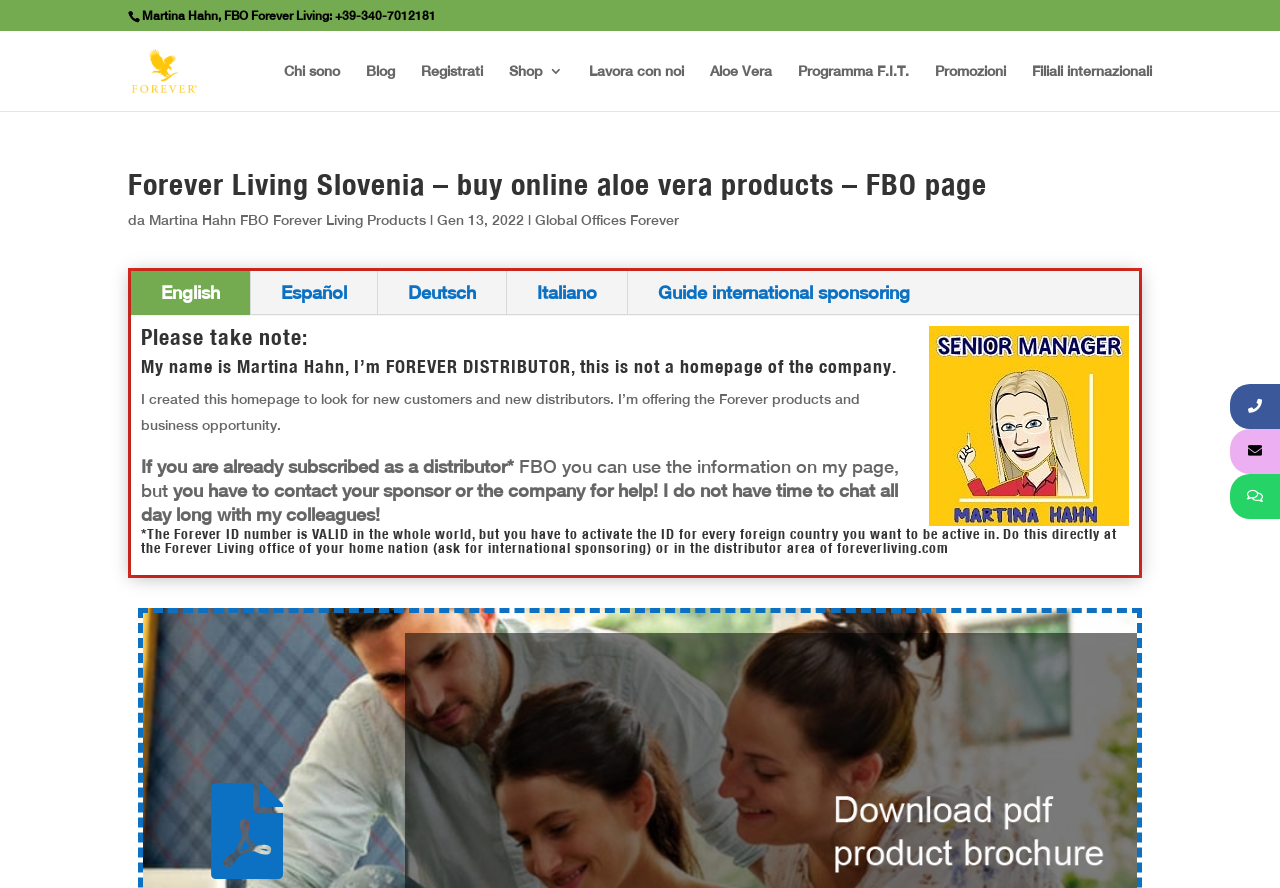Pinpoint the bounding box coordinates of the element you need to click to execute the following instruction: "View blog posts". The bounding box should be represented by four float numbers between 0 and 1, in the format [left, top, right, bottom].

[0.286, 0.072, 0.309, 0.125]